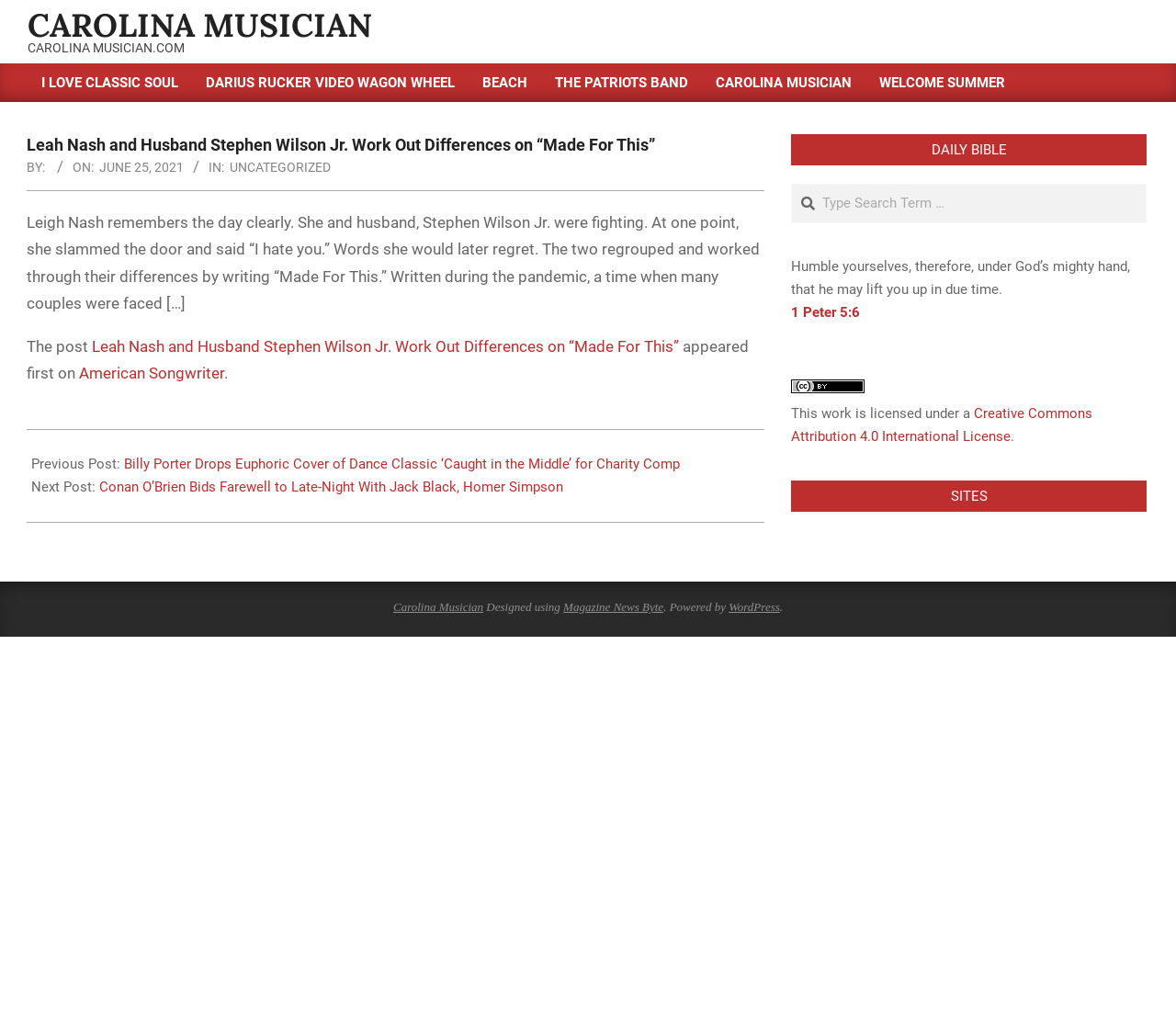Reply to the question with a brief word or phrase: What is the name of the website?

Carolina Musician